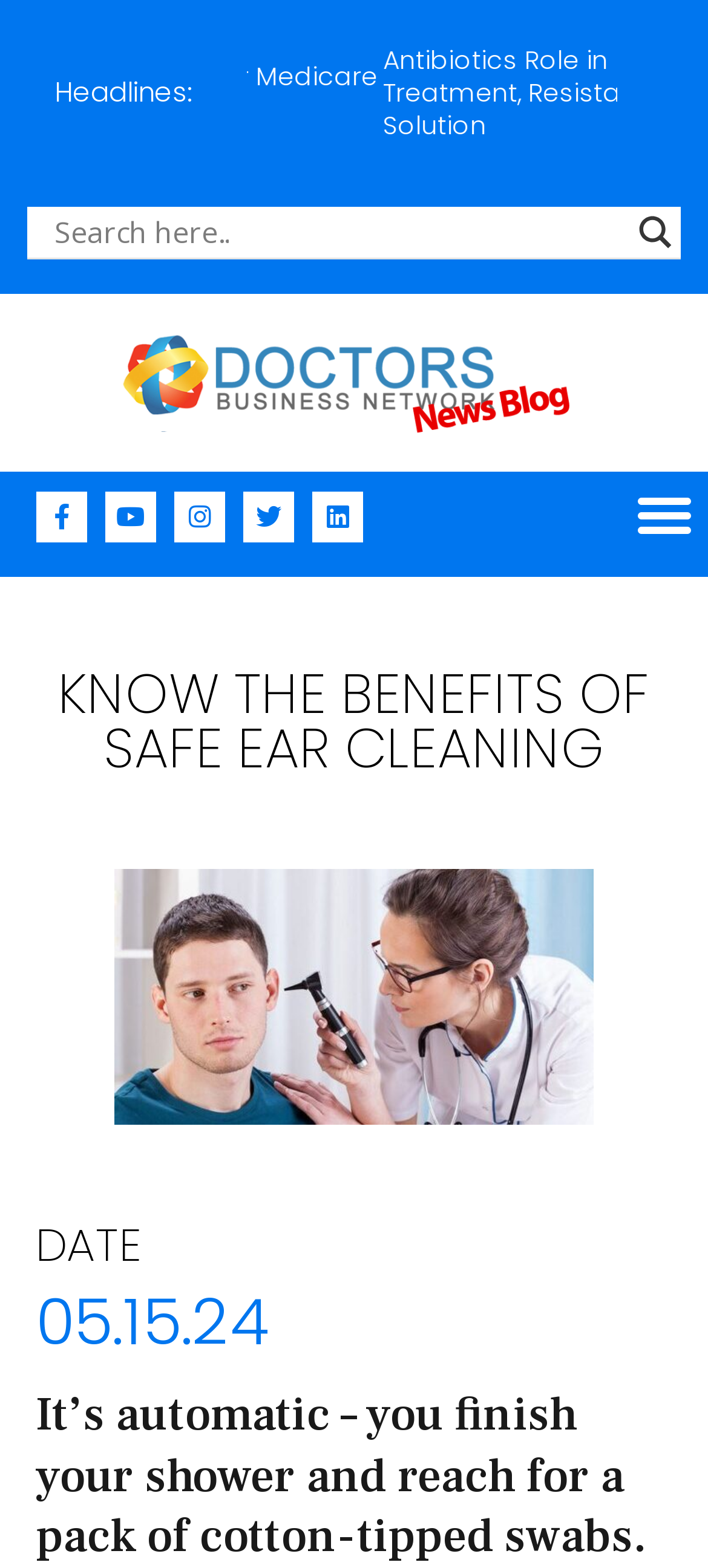Please respond to the question with a concise word or phrase:
What is the topic of the blog post?

Ear Cleaning